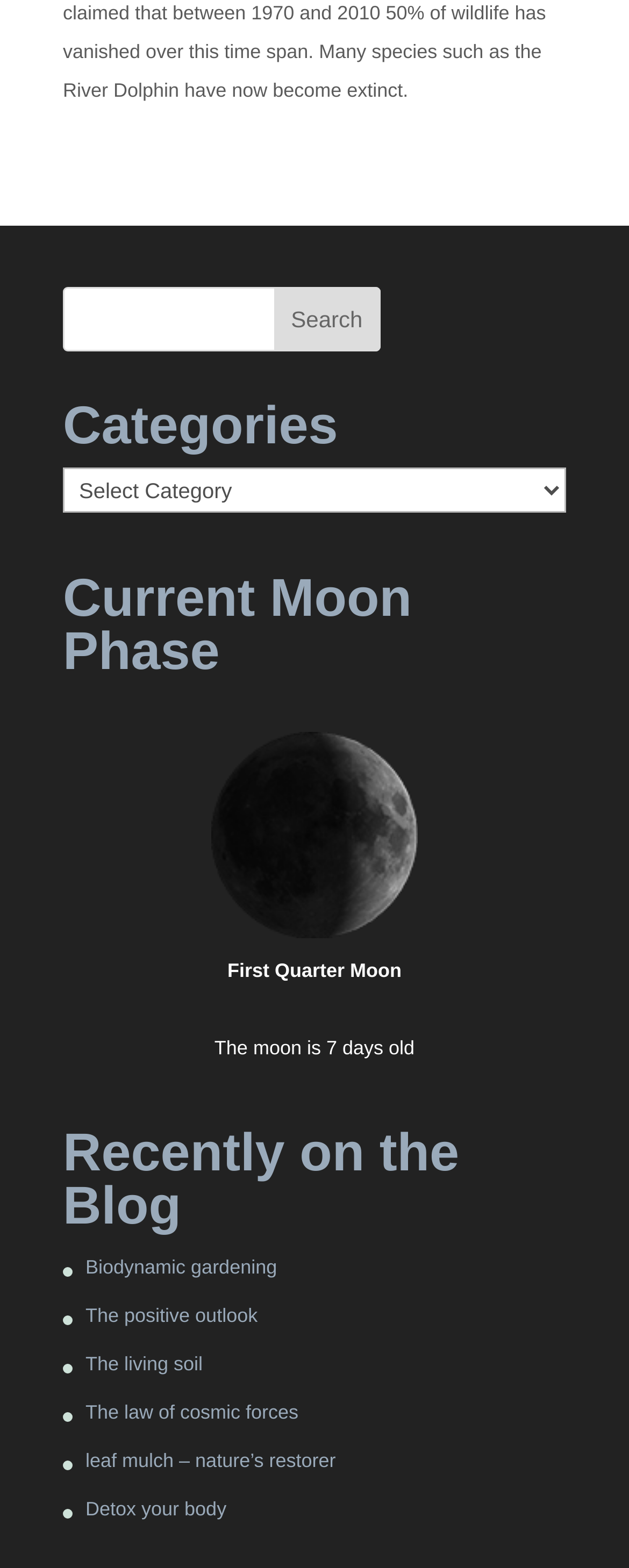Find the bounding box coordinates of the element's region that should be clicked in order to follow the given instruction: "View the current moon phase". The coordinates should consist of four float numbers between 0 and 1, i.e., [left, top, right, bottom].

[0.336, 0.467, 0.664, 0.598]